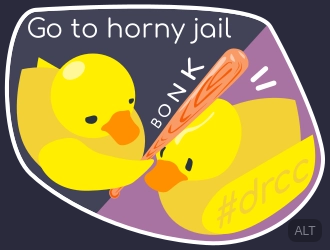Answer the question in one word or a short phrase:
What is the object held by one of the ducks?

Wooden baseball bat